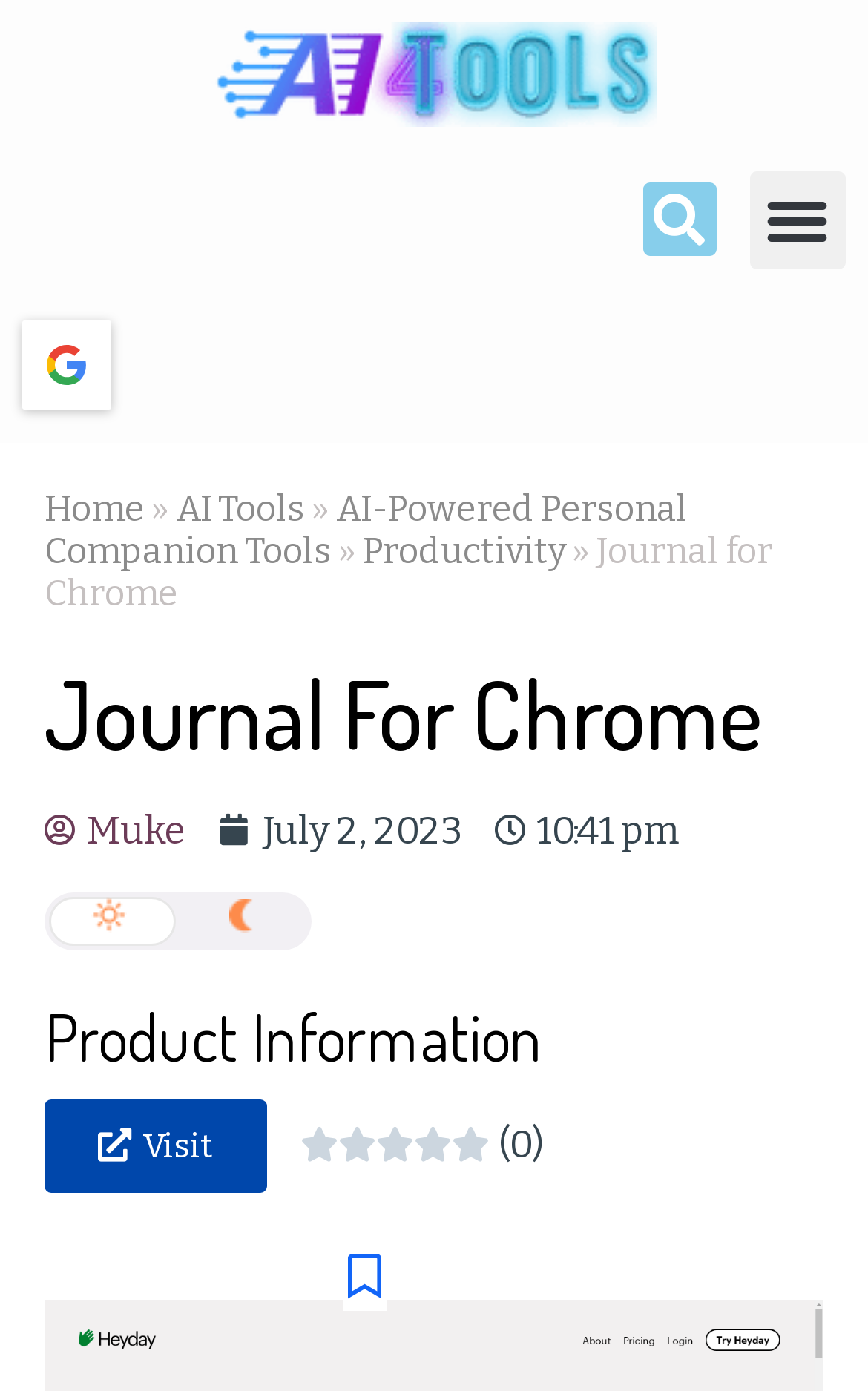Locate the bounding box coordinates of the element to click to perform the following action: 'Visit the login page'. The coordinates should be given as four float values between 0 and 1, in the form of [left, top, right, bottom].

[0.026, 0.23, 0.128, 0.294]